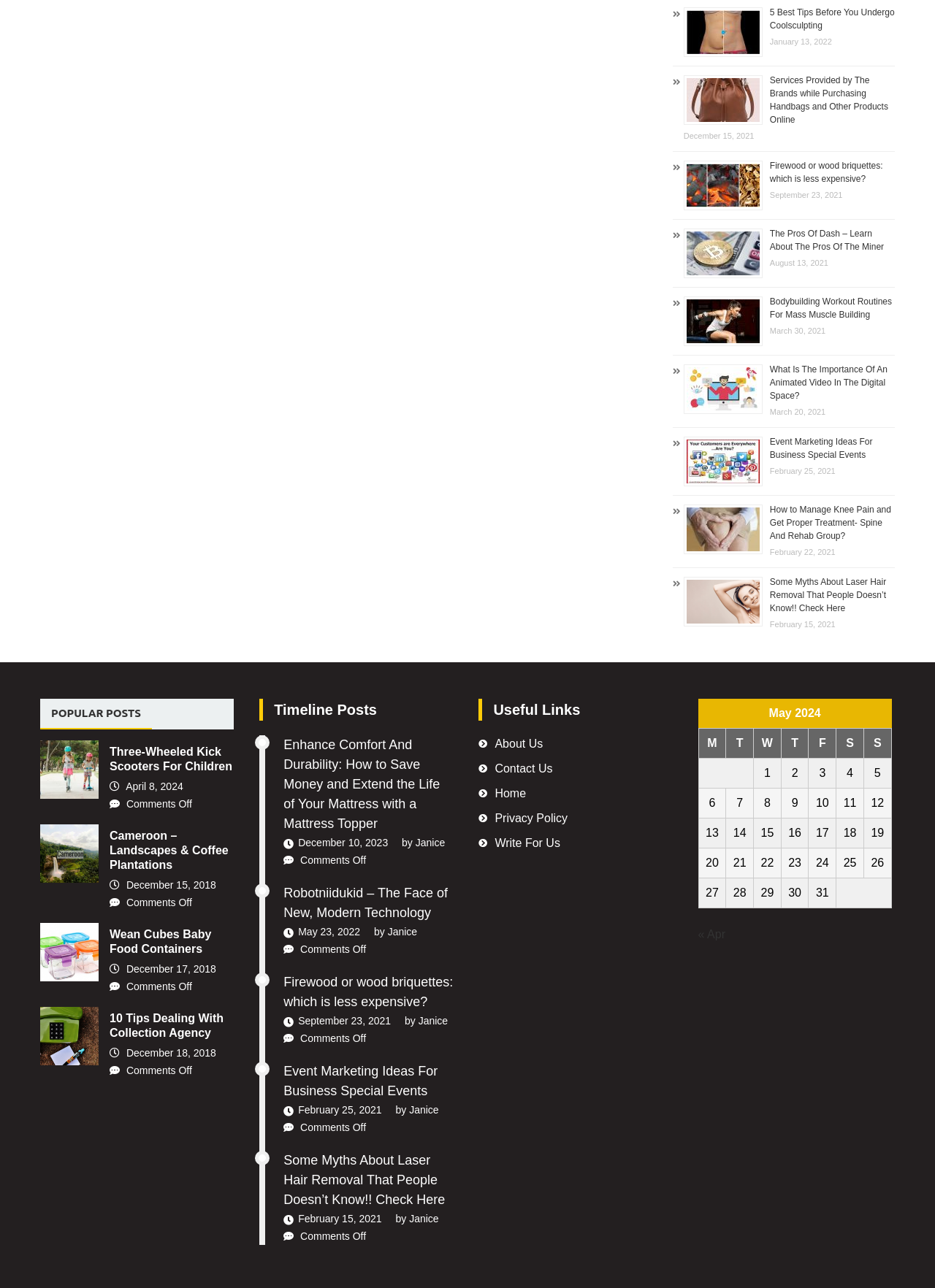Determine the bounding box coordinates of the clickable element necessary to fulfill the instruction: "read the article 'Firewood or wood briquettes: which is less expensive?'". Provide the coordinates as four float numbers within the 0 to 1 range, i.e., [left, top, right, bottom].

[0.731, 0.124, 0.957, 0.144]